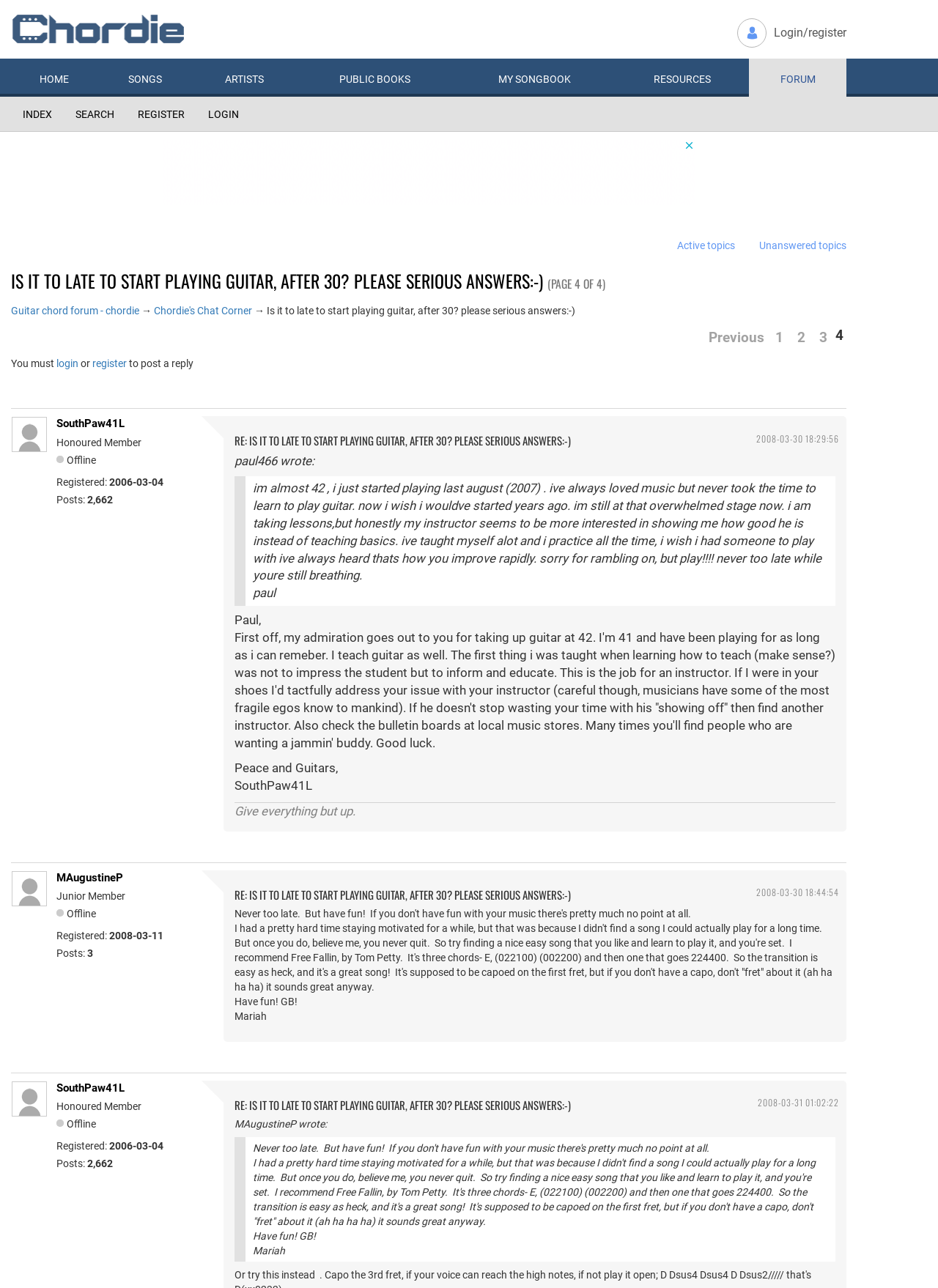Based on the element description "Active topics", predict the bounding box coordinates of the UI element.

[0.722, 0.186, 0.784, 0.195]